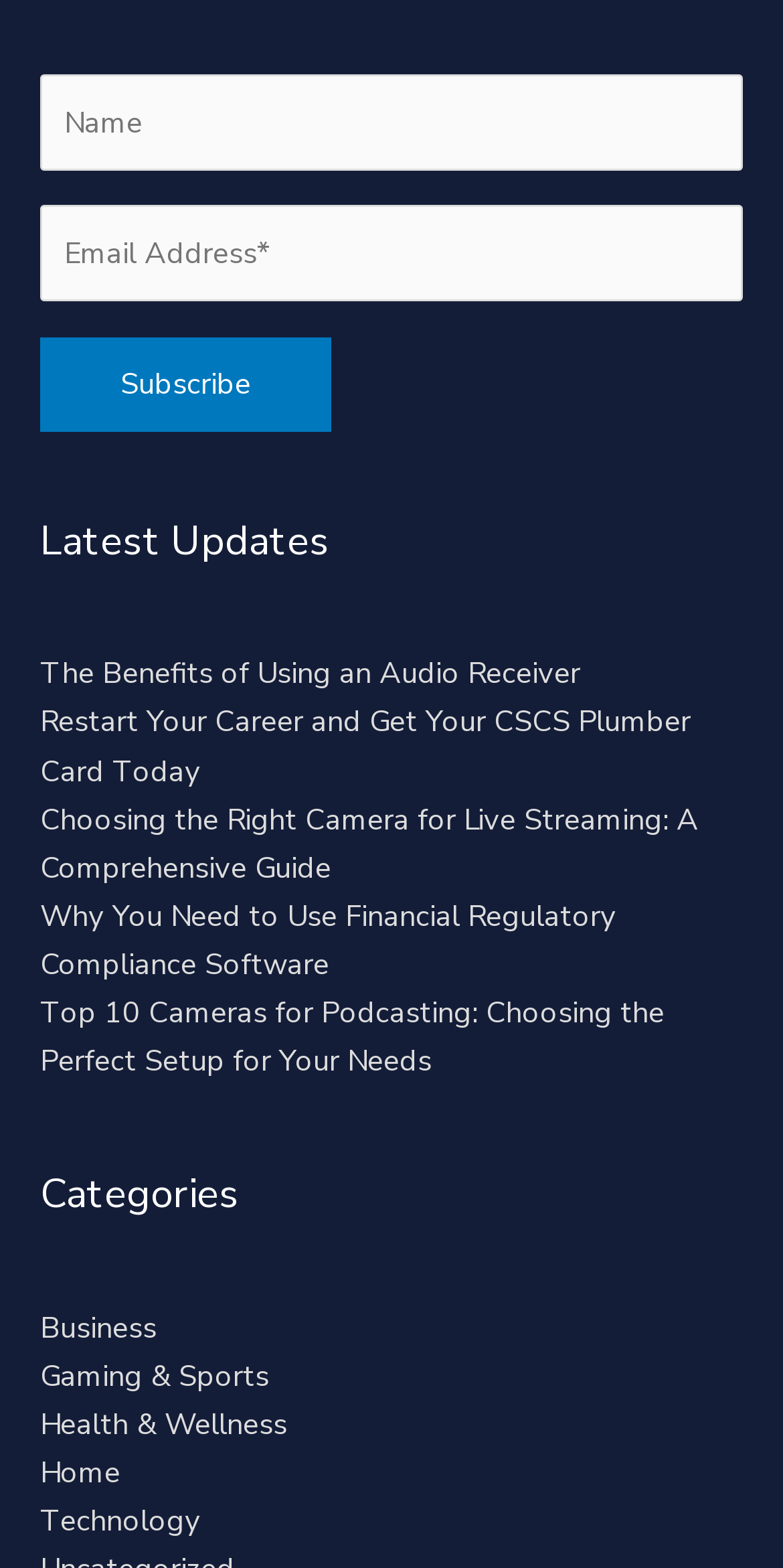Please identify the bounding box coordinates of the clickable area that will allow you to execute the instruction: "Choose the Business category".

[0.051, 0.833, 0.2, 0.859]